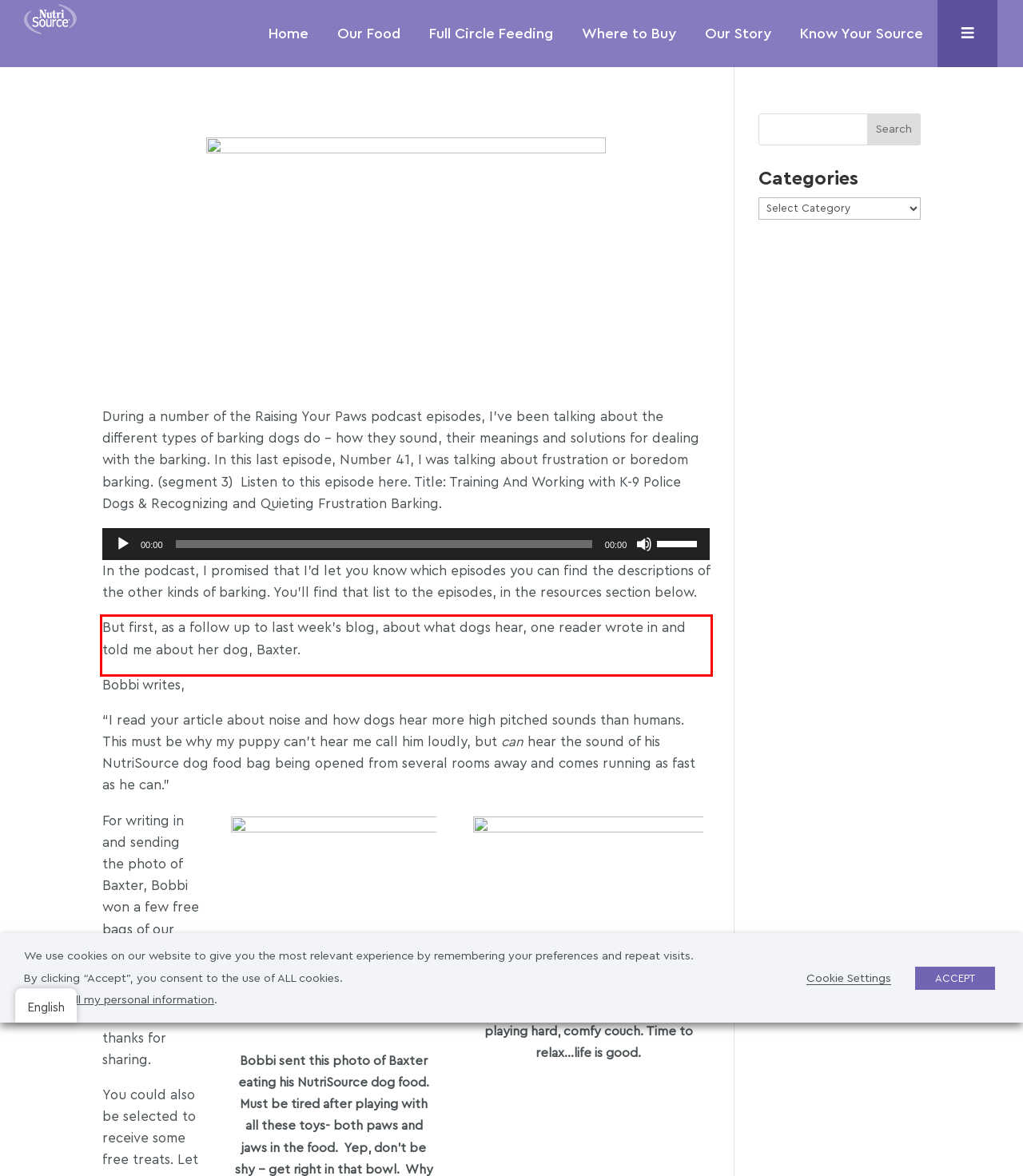Please perform OCR on the text within the red rectangle in the webpage screenshot and return the text content.

But first, as a follow up to last week’s blog, about what dogs hear, one reader wrote in and told me about her dog, Baxter.